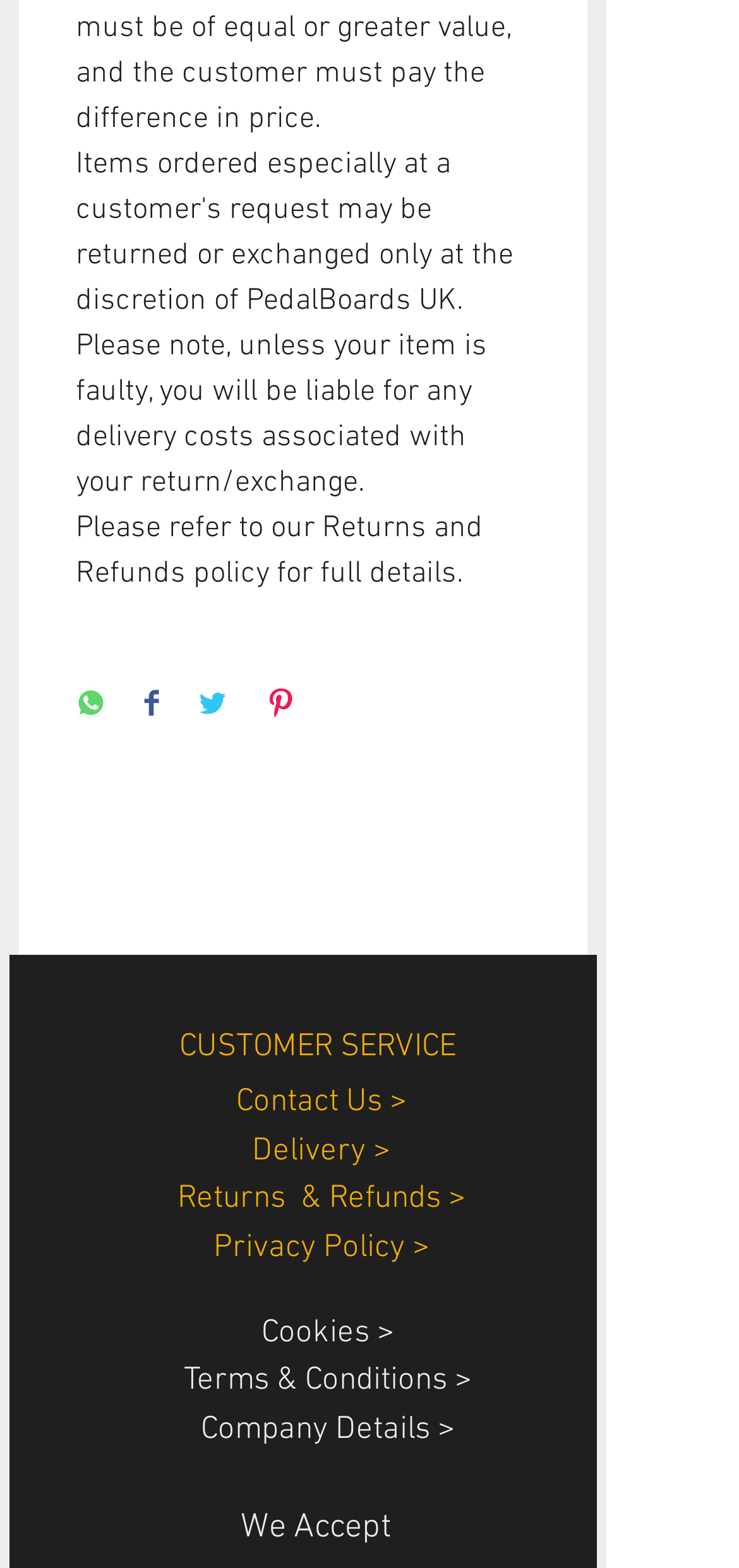Pinpoint the bounding box coordinates of the area that must be clicked to complete this instruction: "Contact Us".

[0.288, 0.691, 0.55, 0.715]